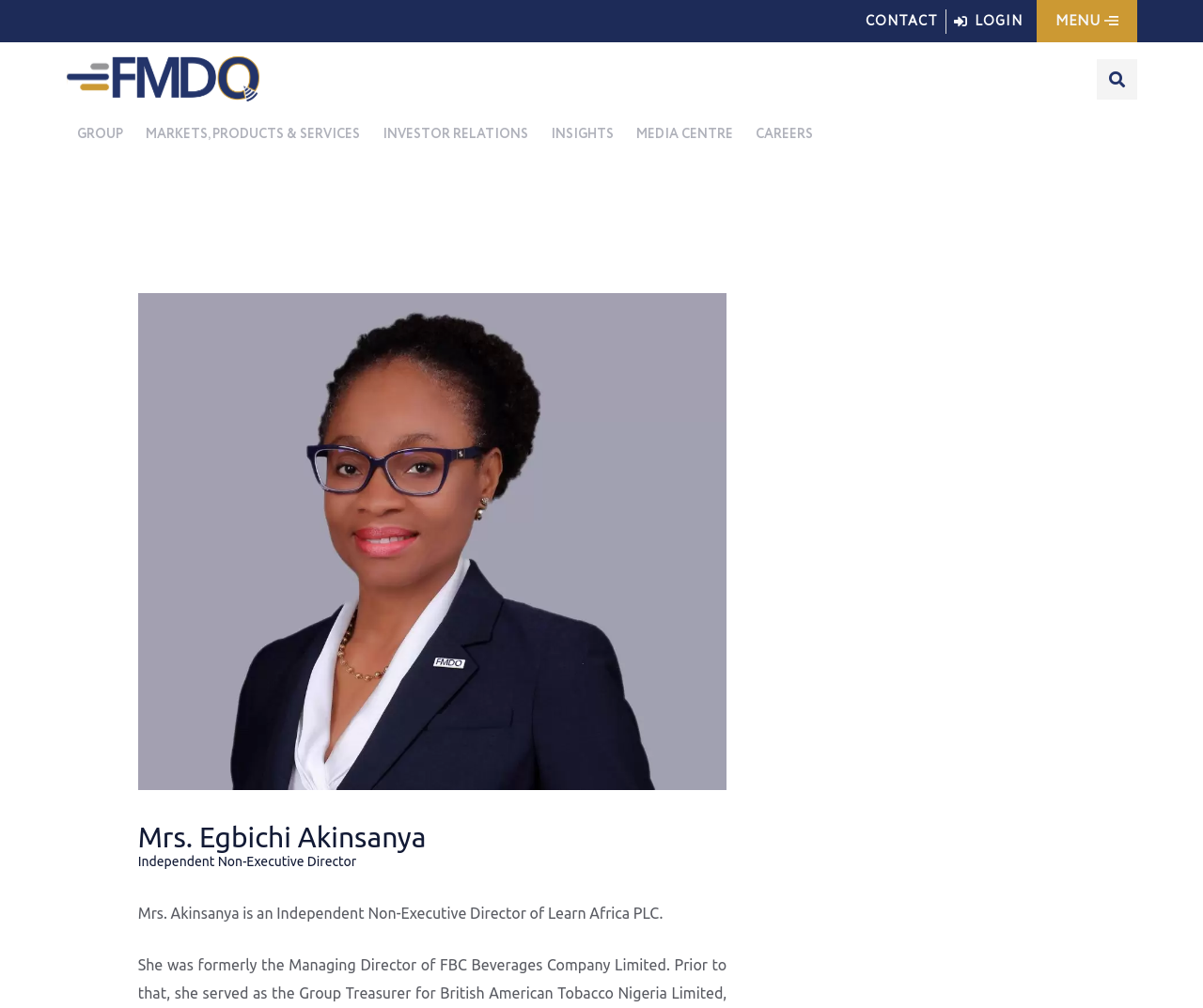Can you provide the bounding box coordinates for the element that should be clicked to implement the instruction: "view MEDIA CENTRE"?

[0.529, 0.121, 0.609, 0.146]